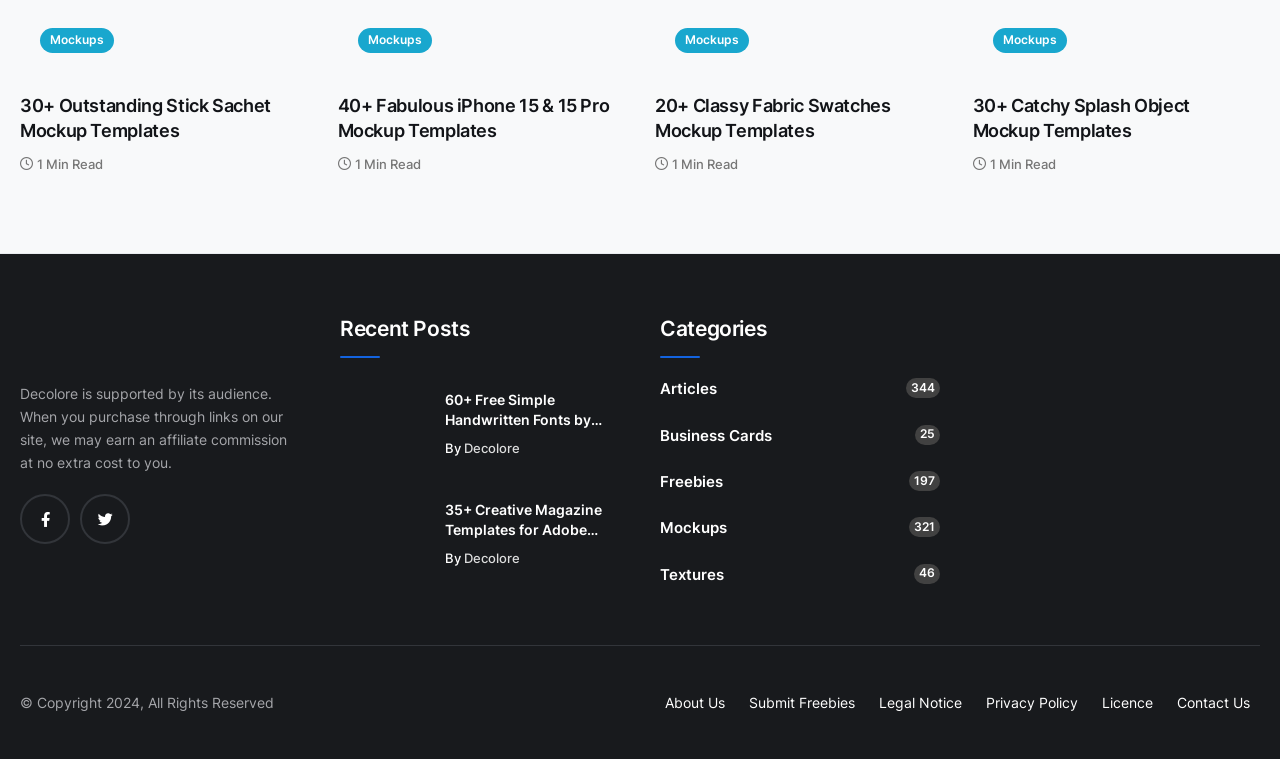Find the bounding box coordinates of the element to click in order to complete the given instruction: "Click on the 'Brave New Words' link."

None